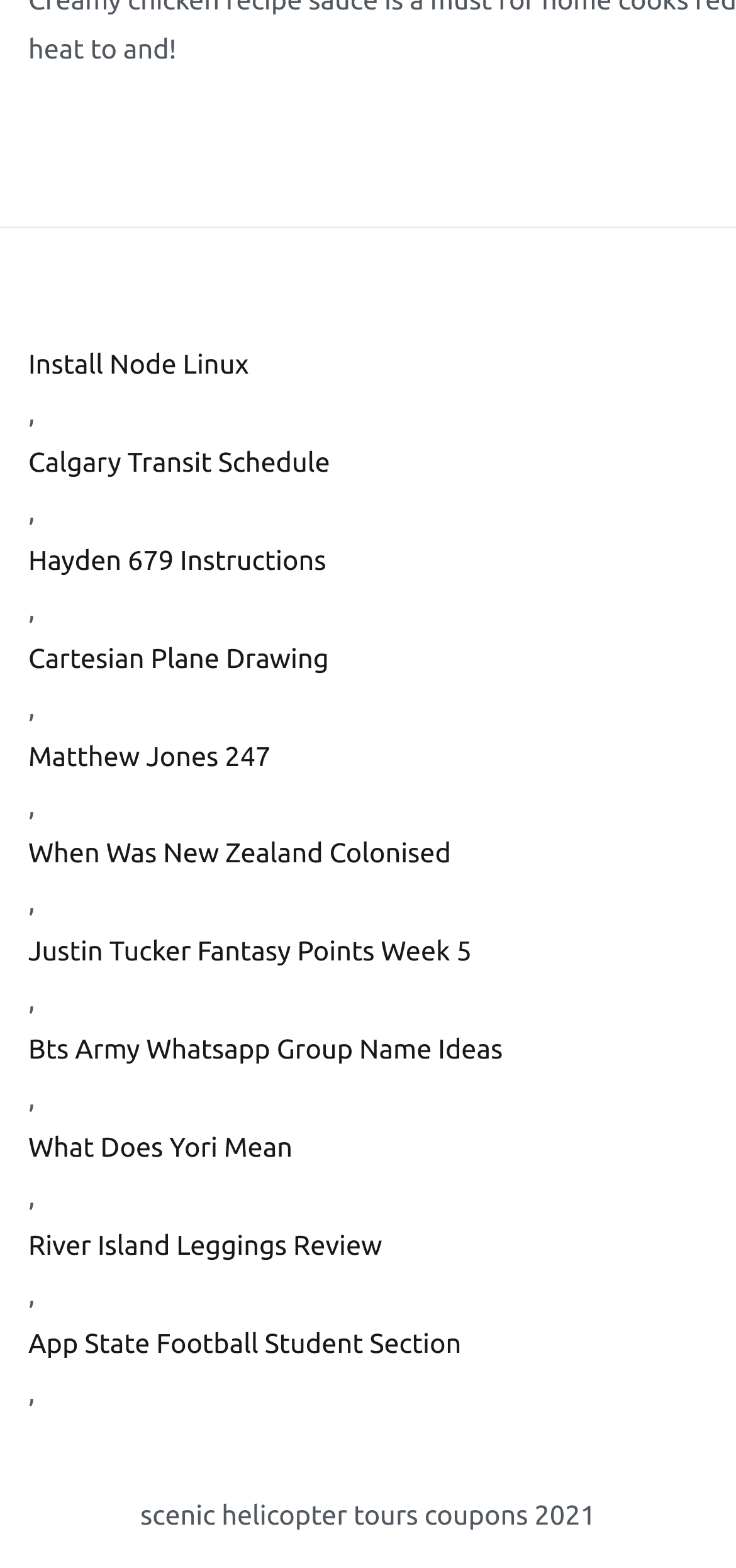Locate the bounding box coordinates of the UI element described by: "What Does Yori Mean". Provide the coordinates as four float numbers between 0 and 1, formatted as [left, top, right, bottom].

[0.038, 0.717, 0.962, 0.748]